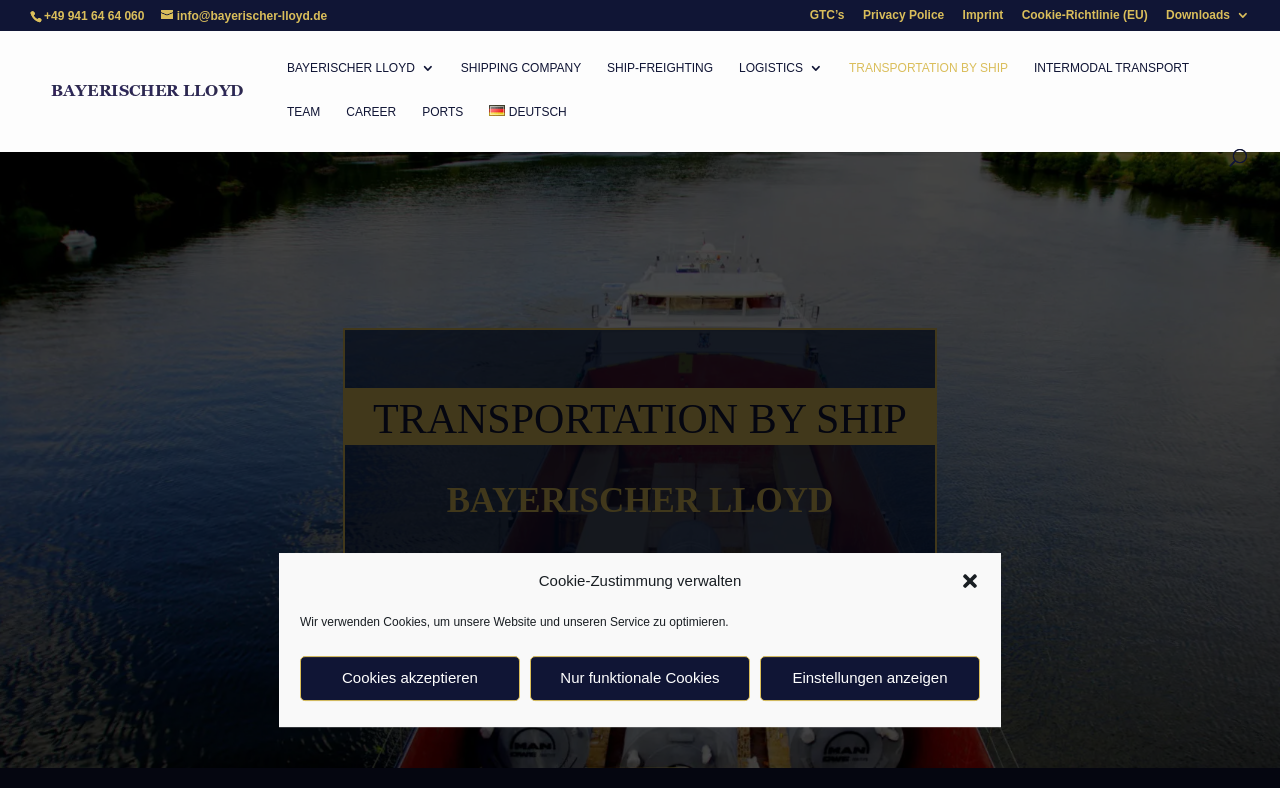Refer to the image and answer the question with as much detail as possible: What is the name of the company?

I found the company name in the top-left corner of the webpage, it's a link element with the text 'Bayerischer Lloyd'.